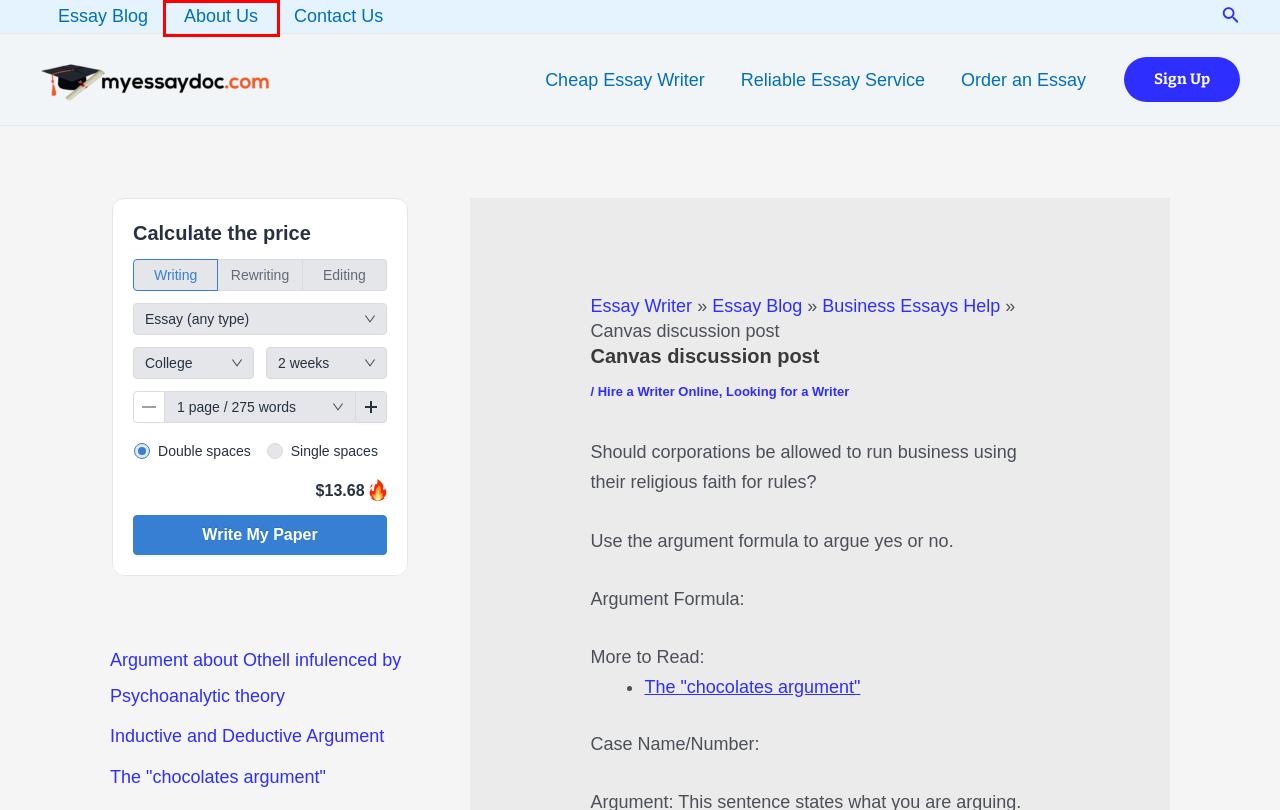You see a screenshot of a webpage with a red bounding box surrounding an element. Pick the webpage description that most accurately represents the new webpage after interacting with the element in the red bounding box. The options are:
A. Looking for a Writer | Make me an Essay - MyEssayDoc
B. Essay Blog | Hire Someone to do your Essay
C. EssayPro - Trustworthy Service That Never Disappoints
D. Cheap Reliable Essay Writing Service | Essay Writer - MyEssayDoc
E. Contact Us - Essay Writing Service
F. Order an Essay Cheap - MyEssayDoc
G. Pay Someone to do your Essay | Essay Writer Pay - MyEssayDoc
H. About Us - Essay Writing Service

H